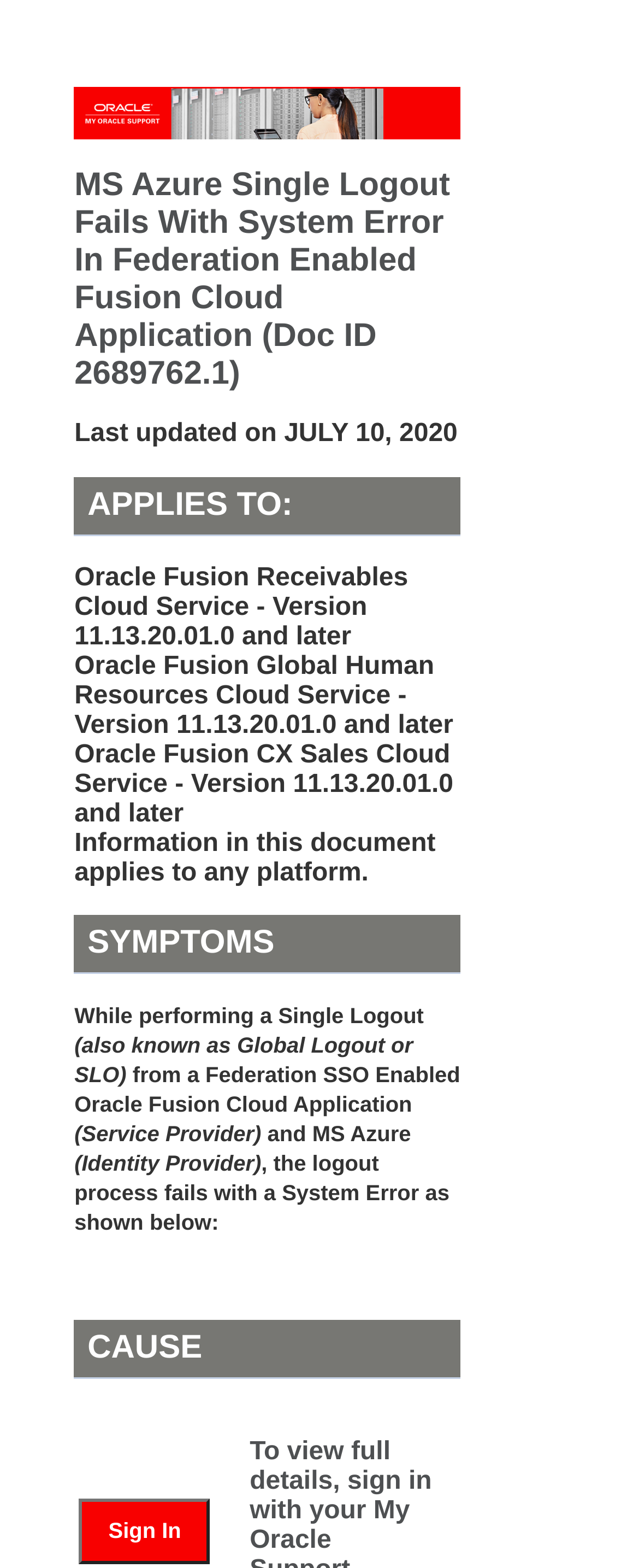Use the details in the image to answer the question thoroughly: 
What is the service provider mentioned in the webpage?

I found the service provider by reading the text '(Service Provider)' which is located in the 'SYMPTOMS' section of the webpage, and it is mentioned alongside 'Oracle Fusion Cloud Application'.